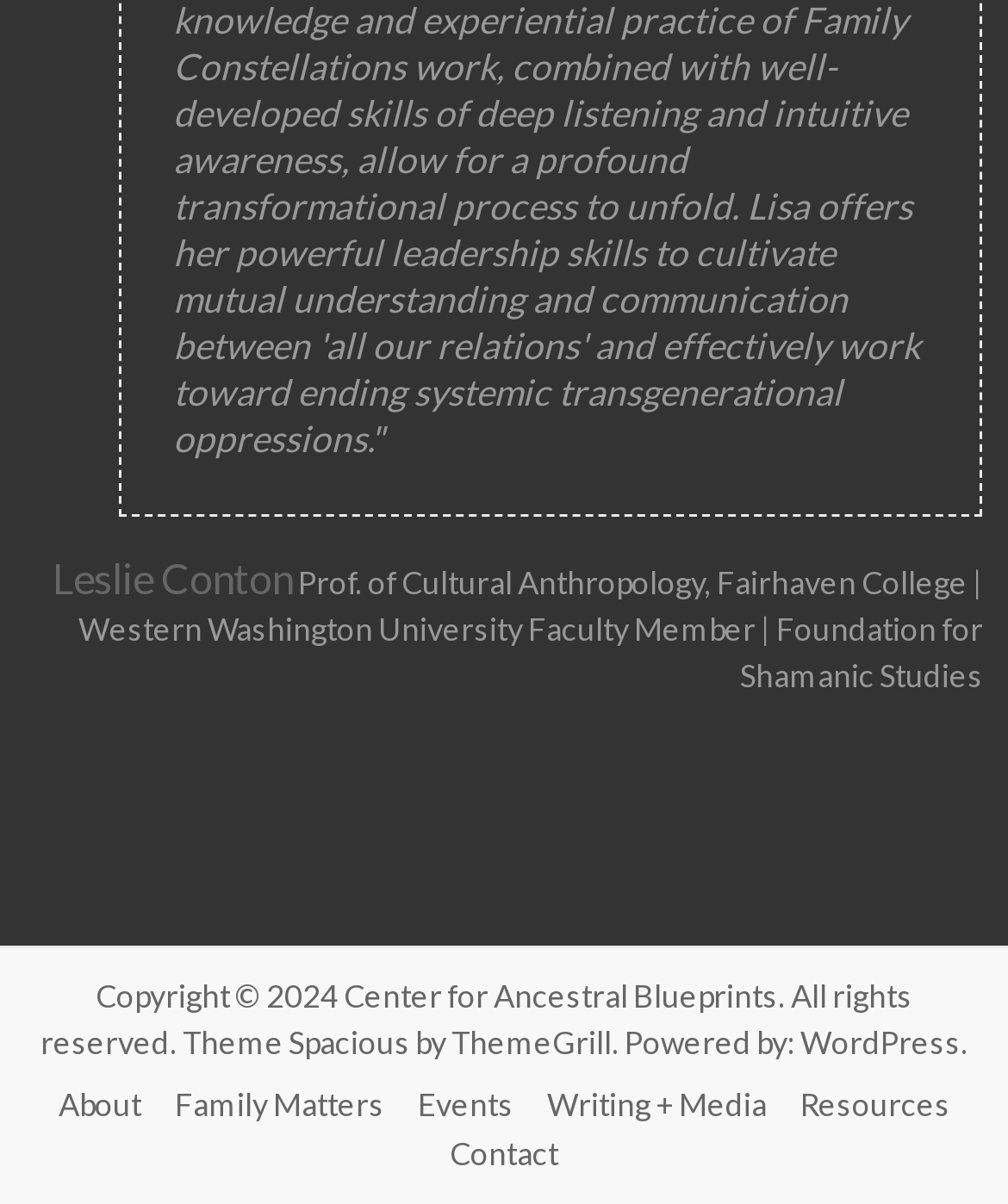Answer the question in a single word or phrase:
What is the name of the theme?

Spacious